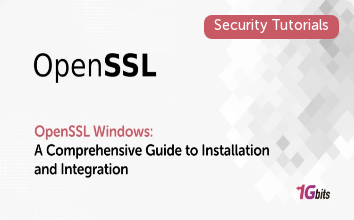Who is the author of the tutorial?
Please answer the question as detailed as possible.

The author of the tutorial can be identified by the mention of 'created by author Alex M' in the description, indicating that Alex M is the person responsible for creating the tutorial.